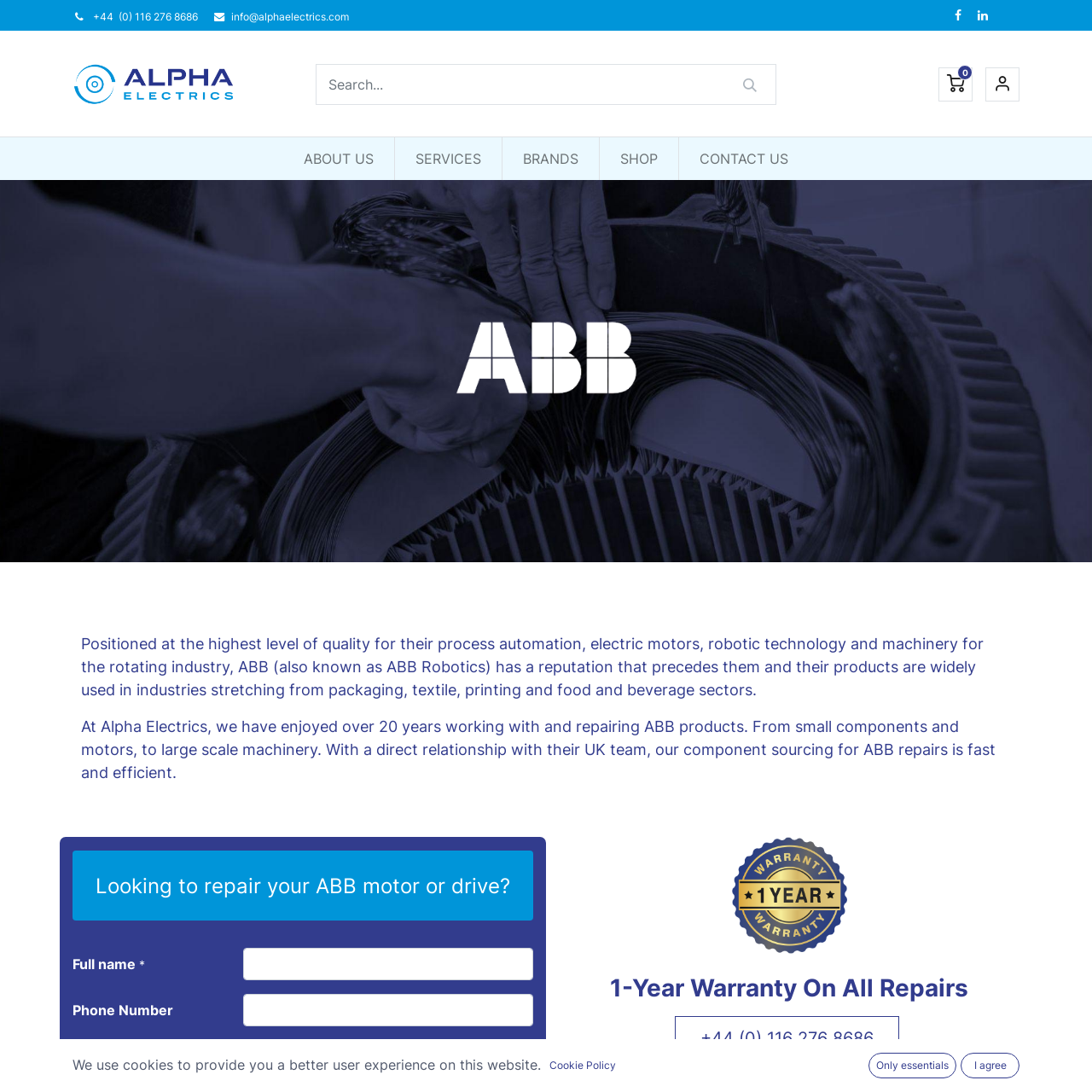What type of motors does the company repair?
Please respond to the question with a detailed and informative answer.

I found the type of motors by looking at the text at the top of the webpage, which mentions that the company provides repair services for ABB Servo Motors and AC/DC Motors.